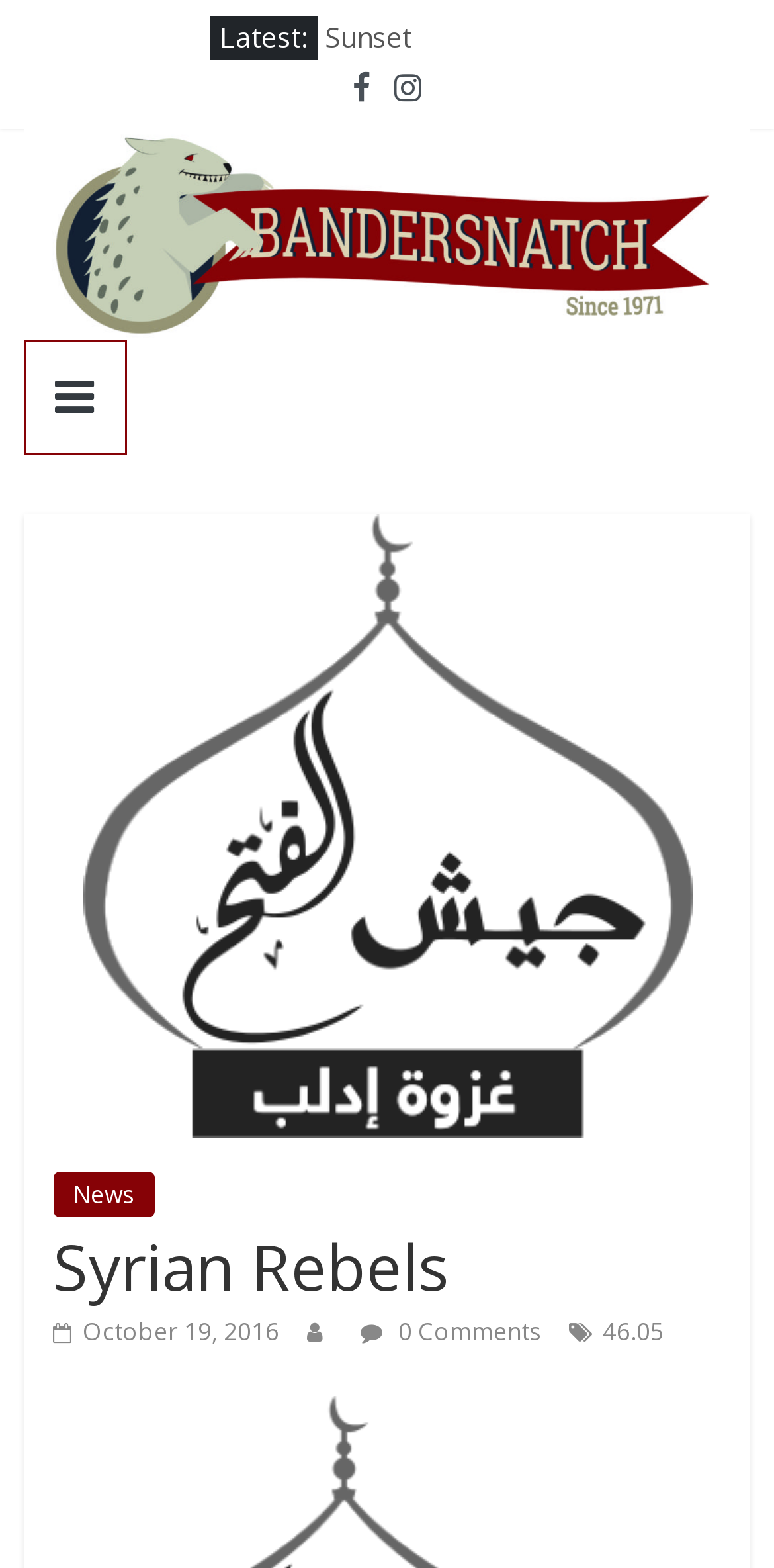Find and specify the bounding box coordinates that correspond to the clickable region for the instruction: "visit The Writing Centre".

[0.419, 0.058, 0.729, 0.082]